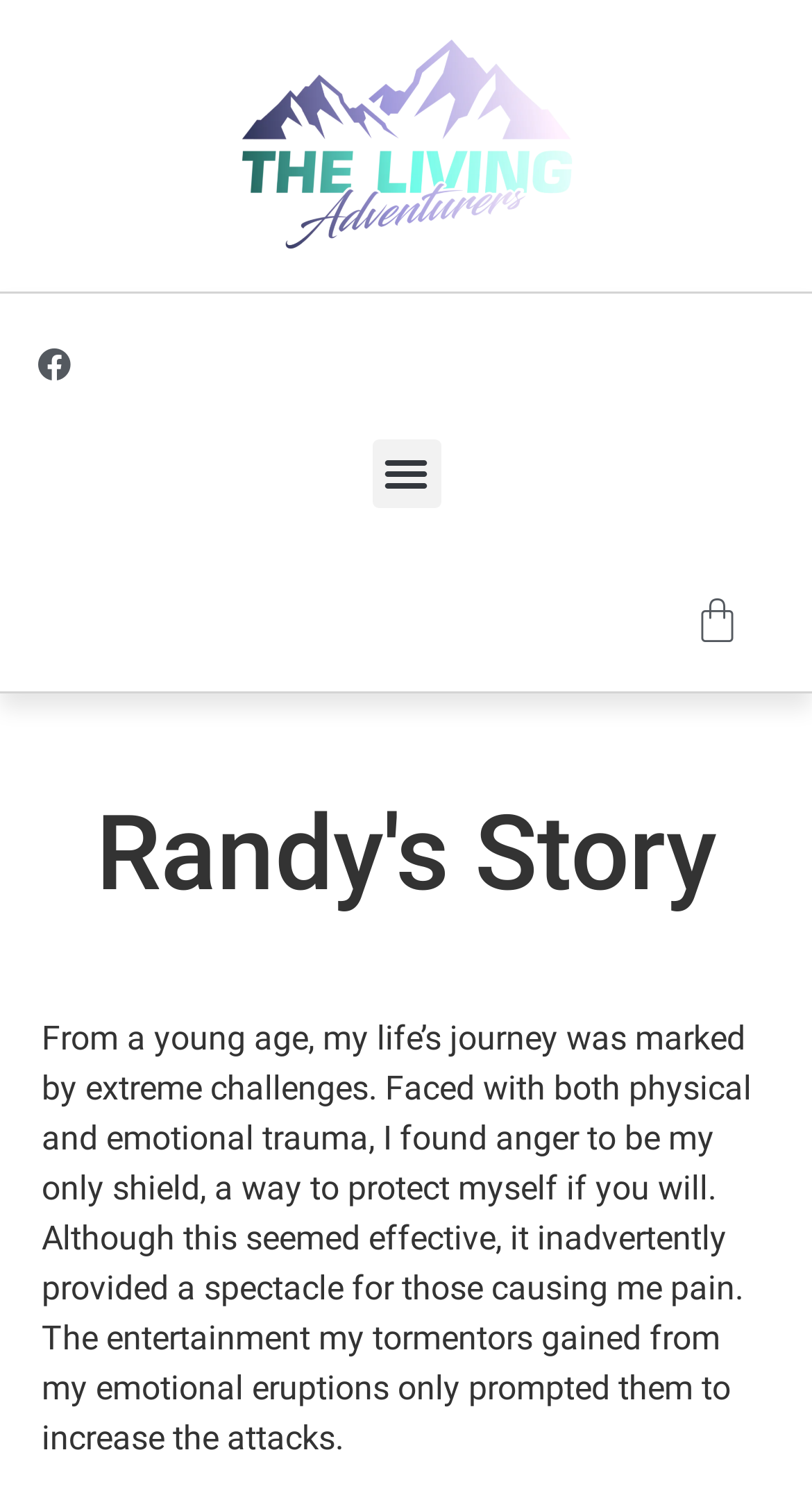From the element description: "Facebook", extract the bounding box coordinates of the UI element. The coordinates should be expressed as four float numbers between 0 and 1, in the order [left, top, right, bottom].

[0.026, 0.22, 0.108, 0.265]